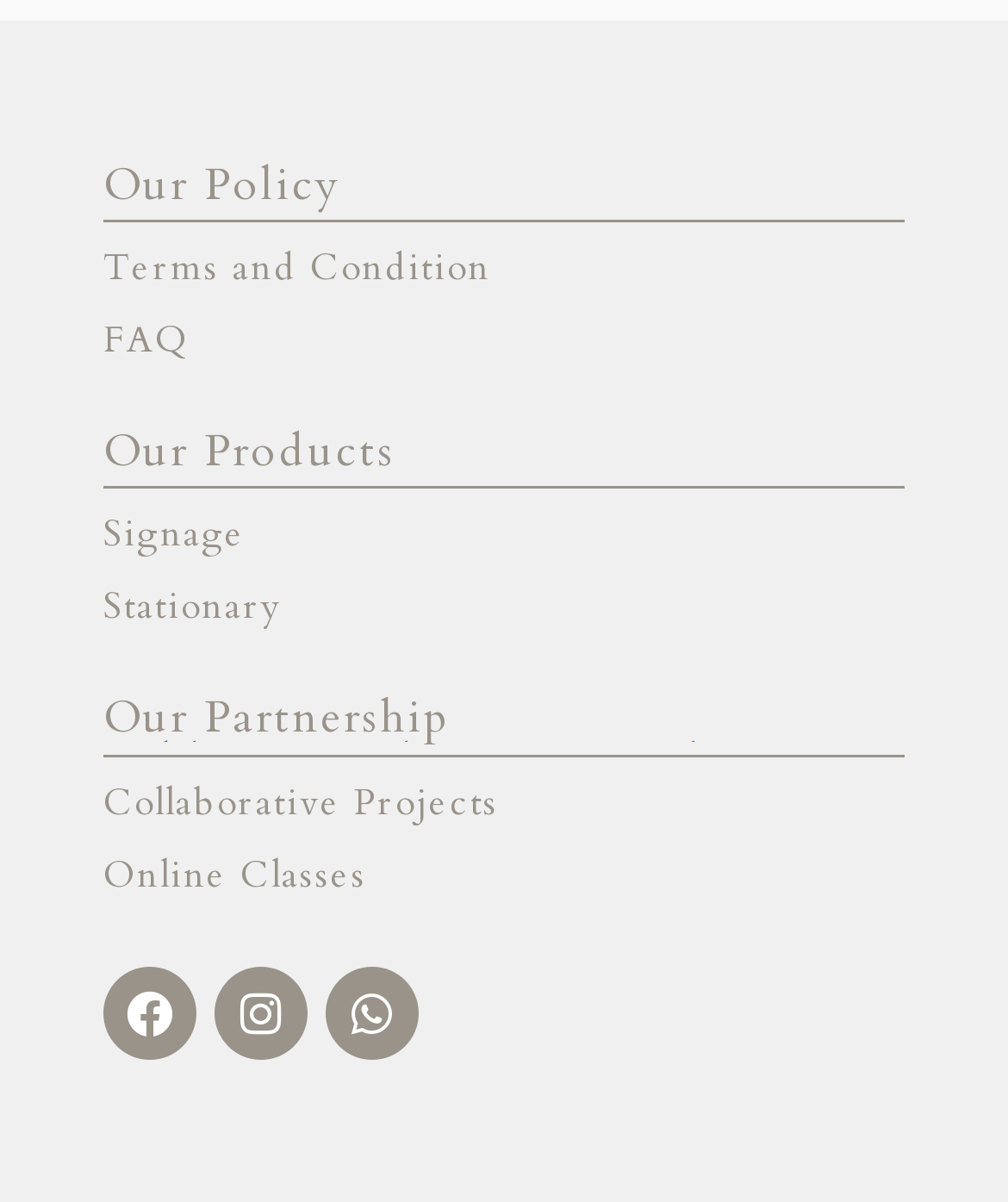Find and provide the bounding box coordinates for the UI element described with: "Terms and Condition".

[0.103, 0.194, 0.897, 0.254]